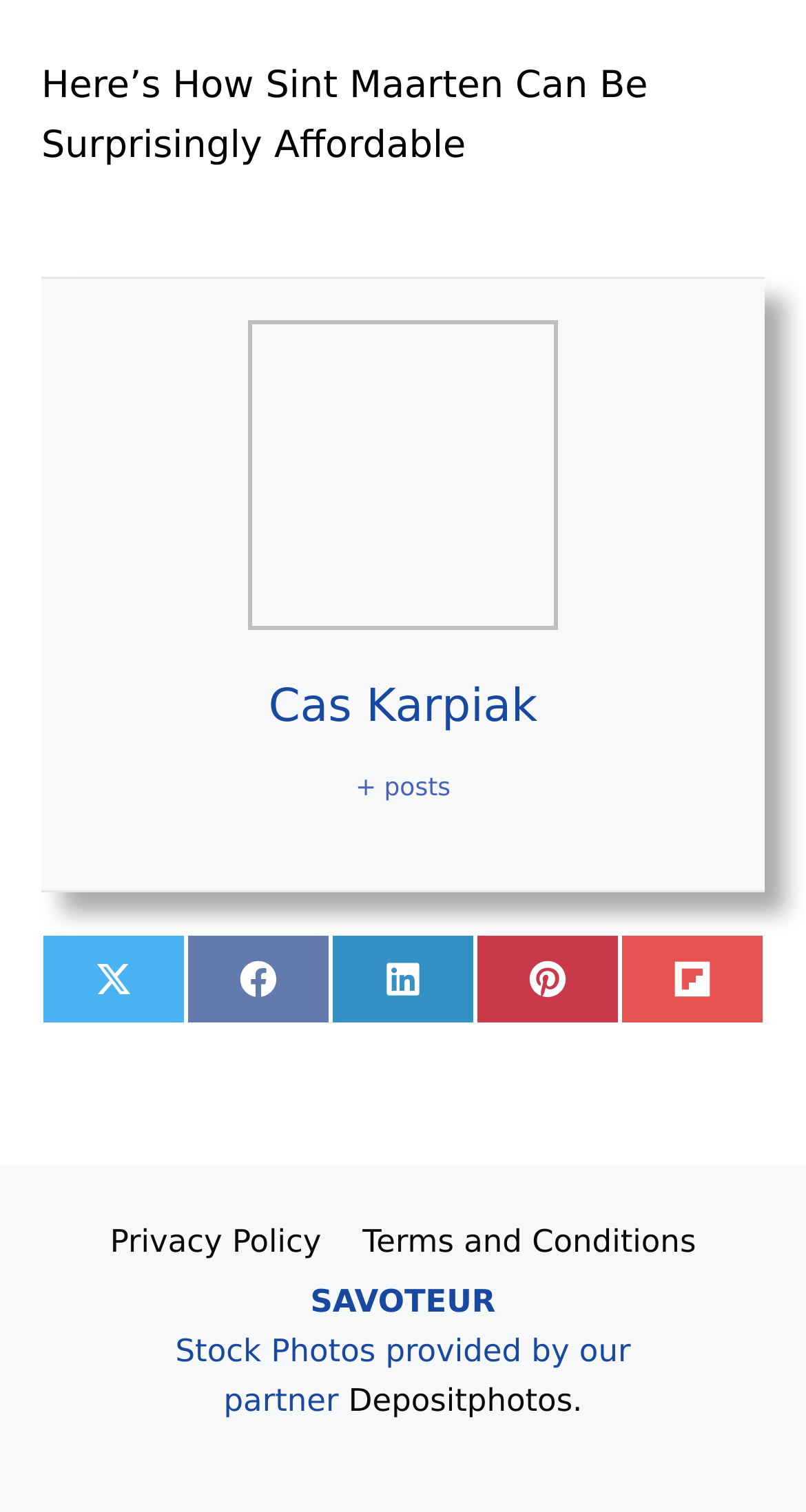Find the bounding box of the element with the following description: "Depositphotos.". The coordinates must be four float numbers between 0 and 1, formatted as [left, top, right, bottom].

[0.432, 0.914, 0.723, 0.938]